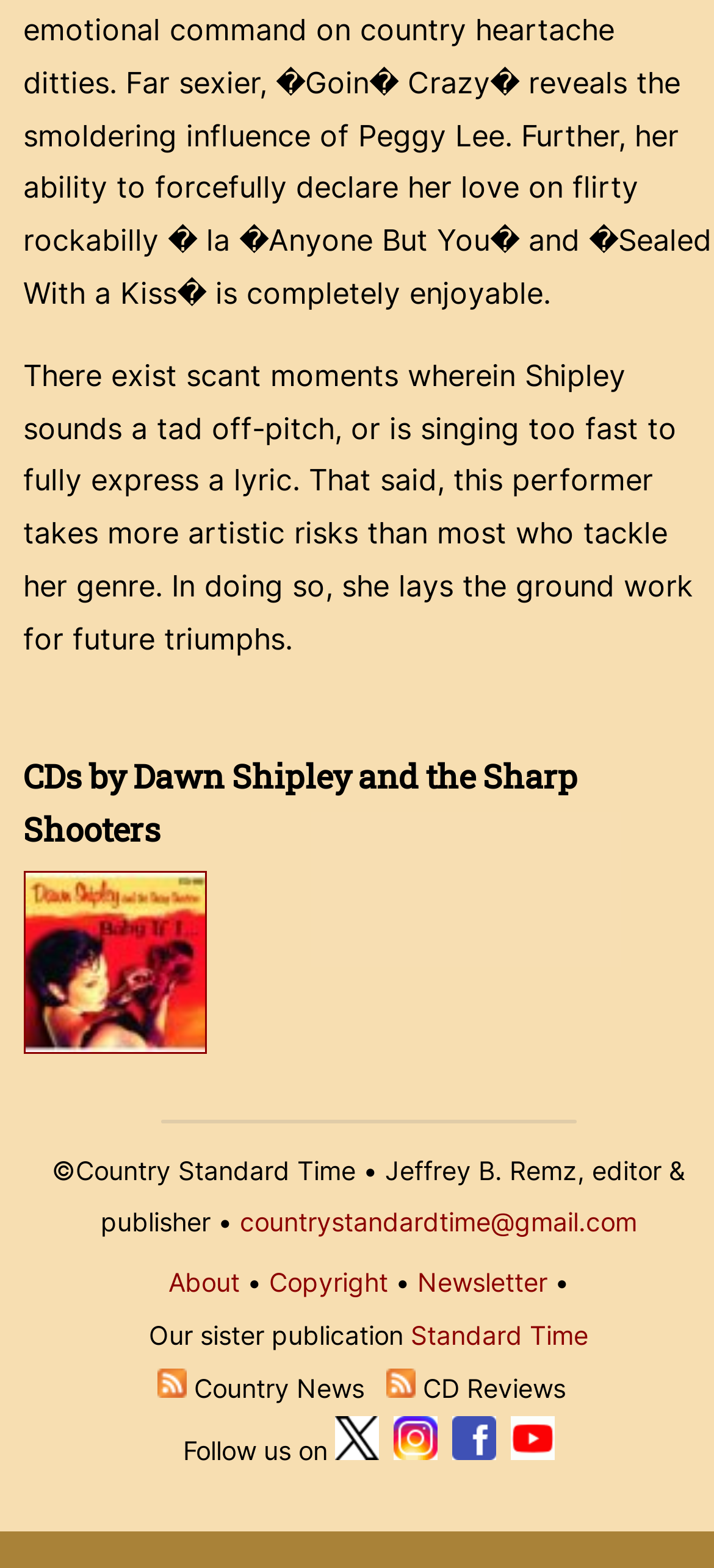What is the name of the publication's sister publication?
Using the details from the image, give an elaborate explanation to answer the question.

The webpage contains a link labeled 'Our sister publication' followed by a link to 'Standard Time', indicating that Standard Time is the name of the publication's sister publication.